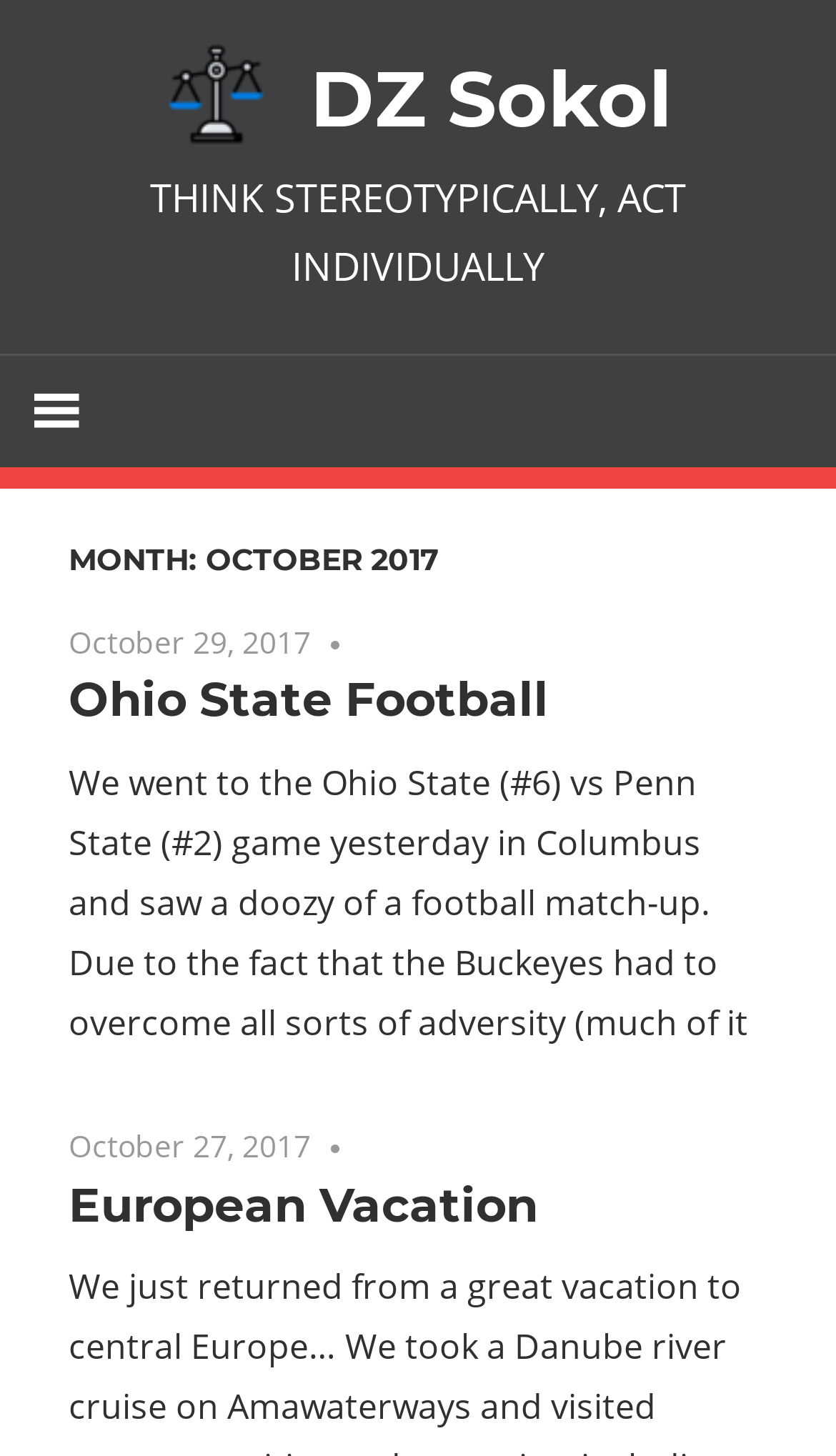Determine the bounding box coordinates for the area you should click to complete the following instruction: "read the post from October 29, 2017".

[0.082, 0.427, 0.372, 0.455]